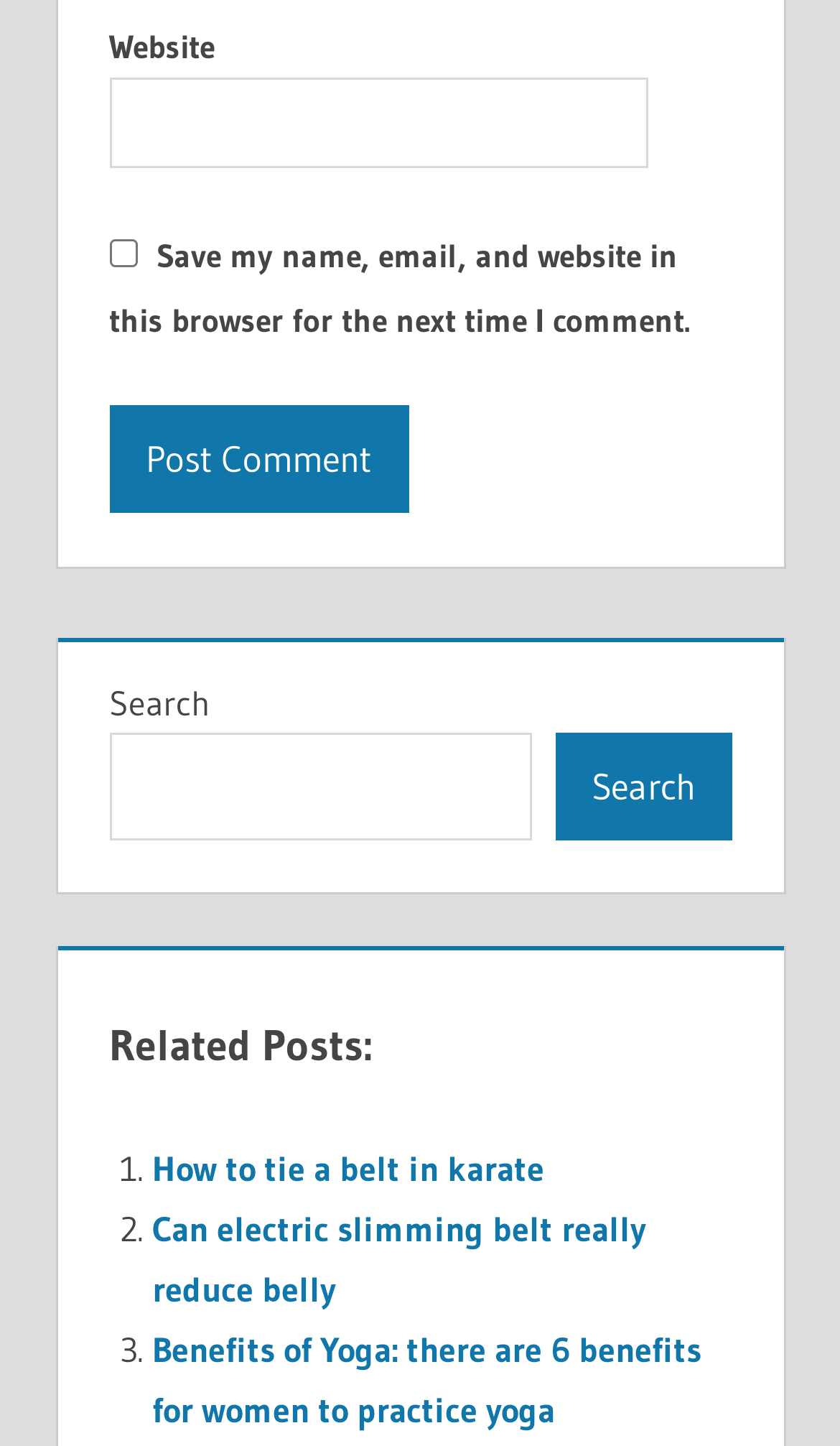Please give the bounding box coordinates of the area that should be clicked to fulfill the following instruction: "Enter website". The coordinates should be in the format of four float numbers from 0 to 1, i.e., [left, top, right, bottom].

[0.129, 0.053, 0.771, 0.116]